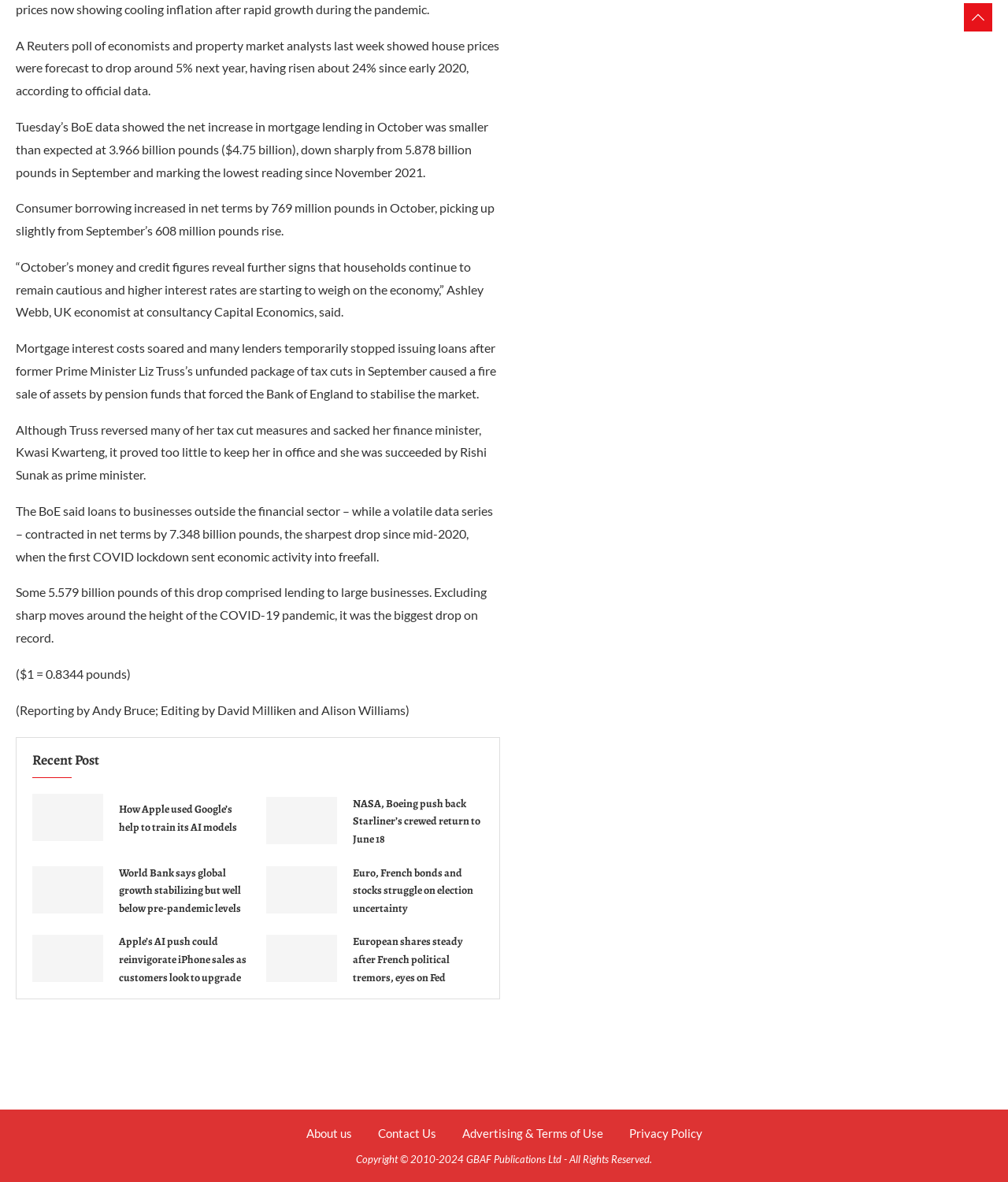Please identify the bounding box coordinates of the clickable region that I should interact with to perform the following instruction: "Contact the website". The coordinates should be expressed as four float numbers between 0 and 1, i.e., [left, top, right, bottom].

[0.375, 0.953, 0.432, 0.965]